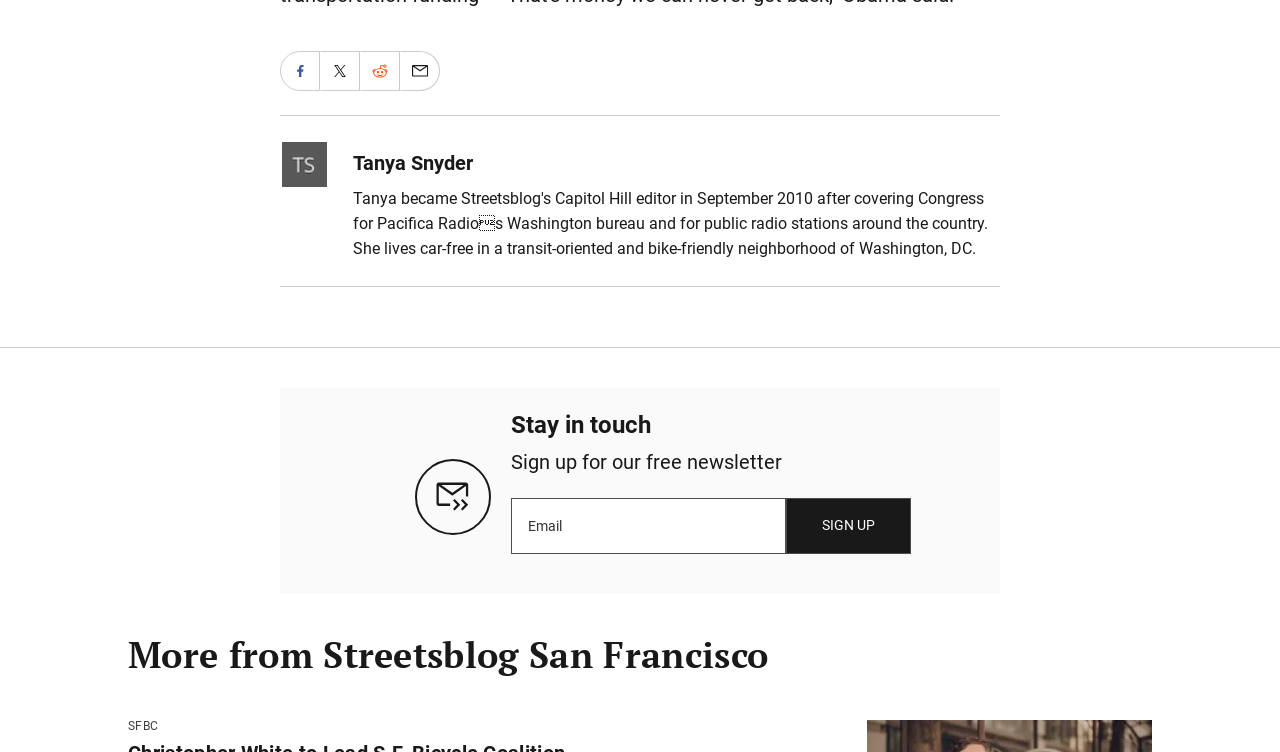What is the purpose of the input field?
Please use the image to provide an in-depth answer to the question.

The input field is labeled as 'Email' and is required, indicating that it is used to collect email addresses from users, likely for newsletter subscription.